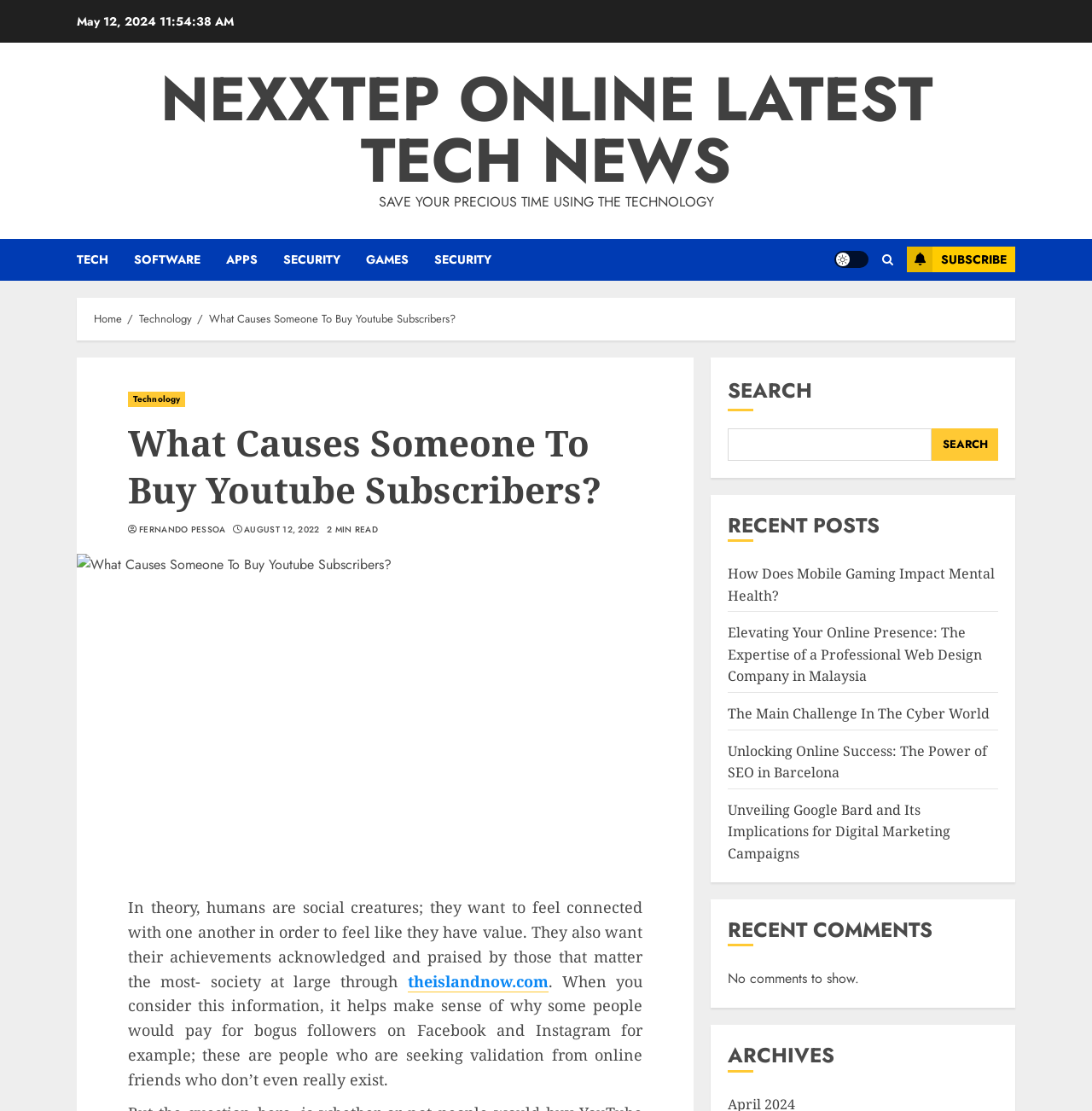What is the text on the subscribe button?
Look at the screenshot and respond with a single word or phrase.

SUBSCRIBE